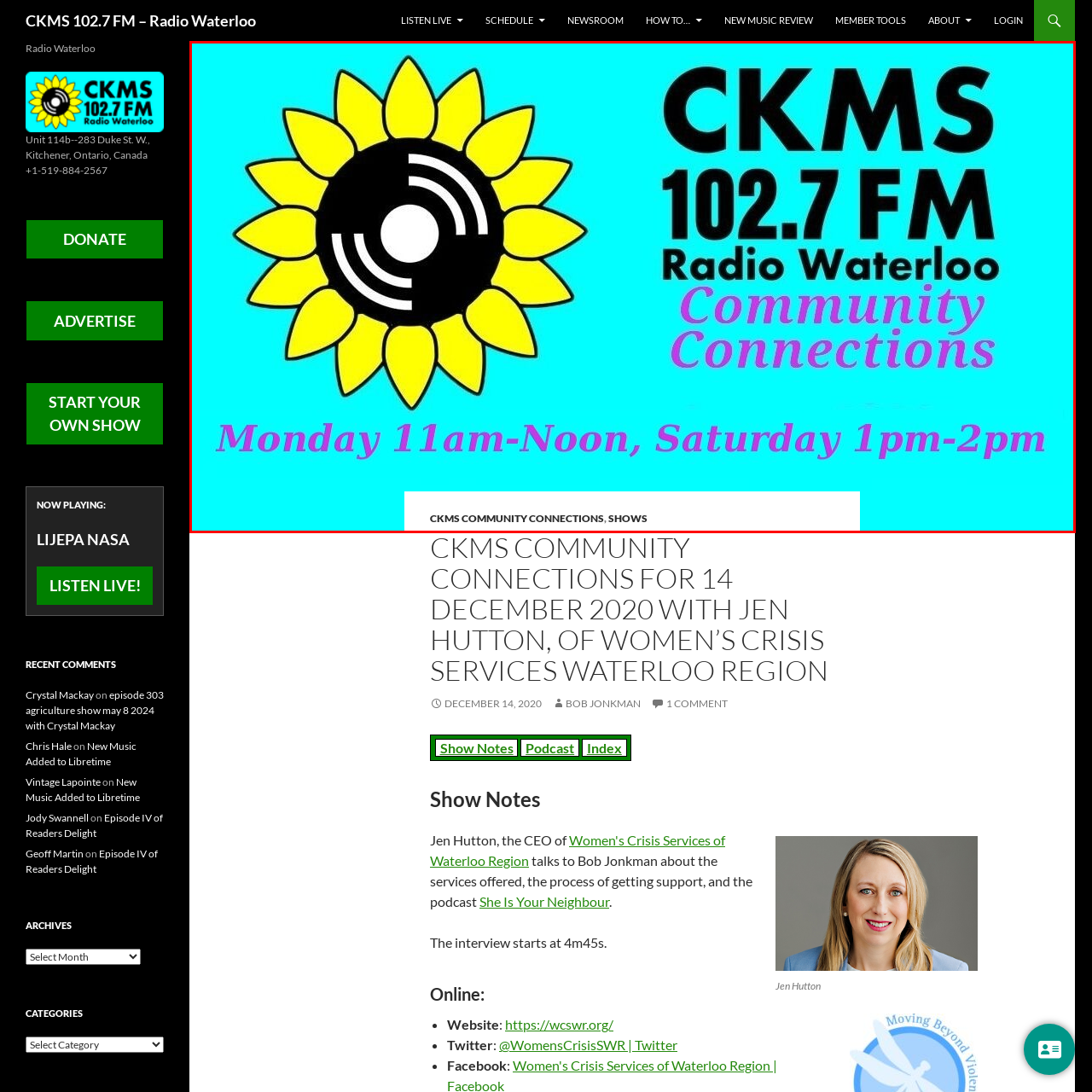Focus on the image encased in the red box and respond to the question with a single word or phrase:
What shape represents sound waves in the design?

circular